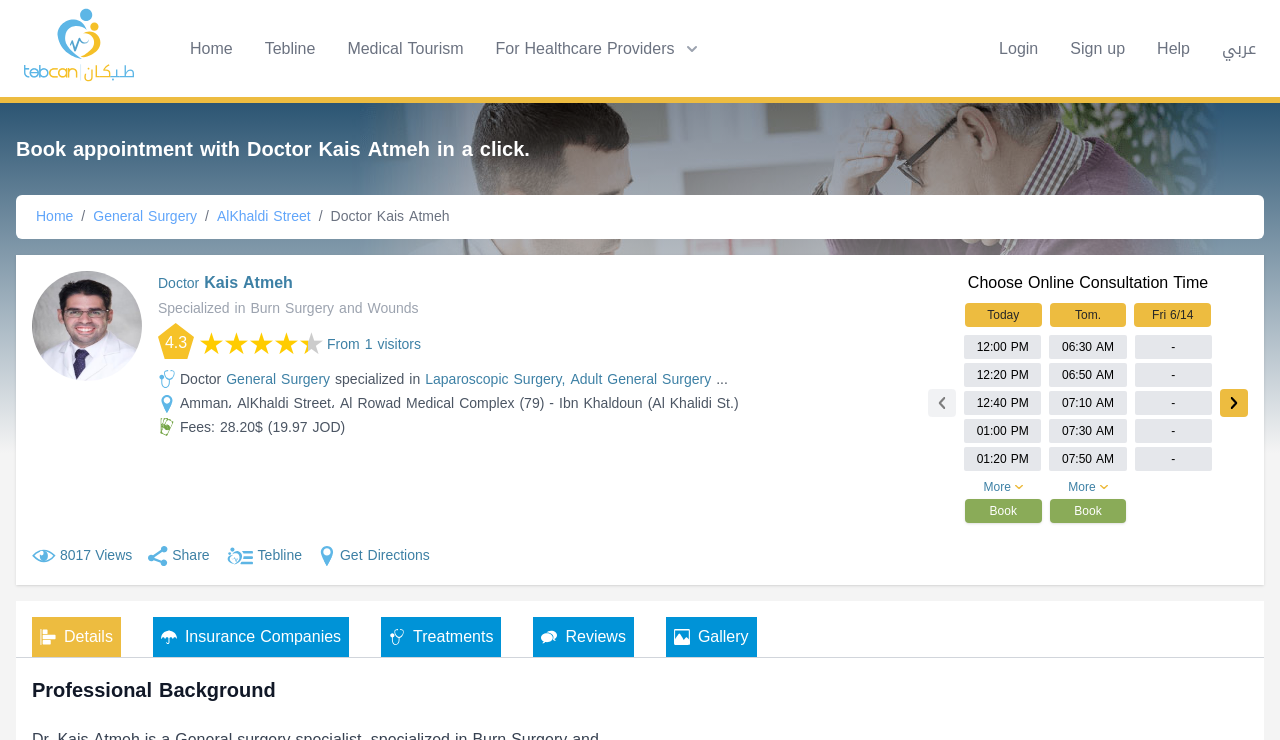Using the image as a reference, answer the following question in as much detail as possible:
What is the doctor's specialization?

The doctor's specialization can be found in the heading 'Doctor Kais Atmeh' which is followed by 'Specialized in Burn Surgery and Wounds'.